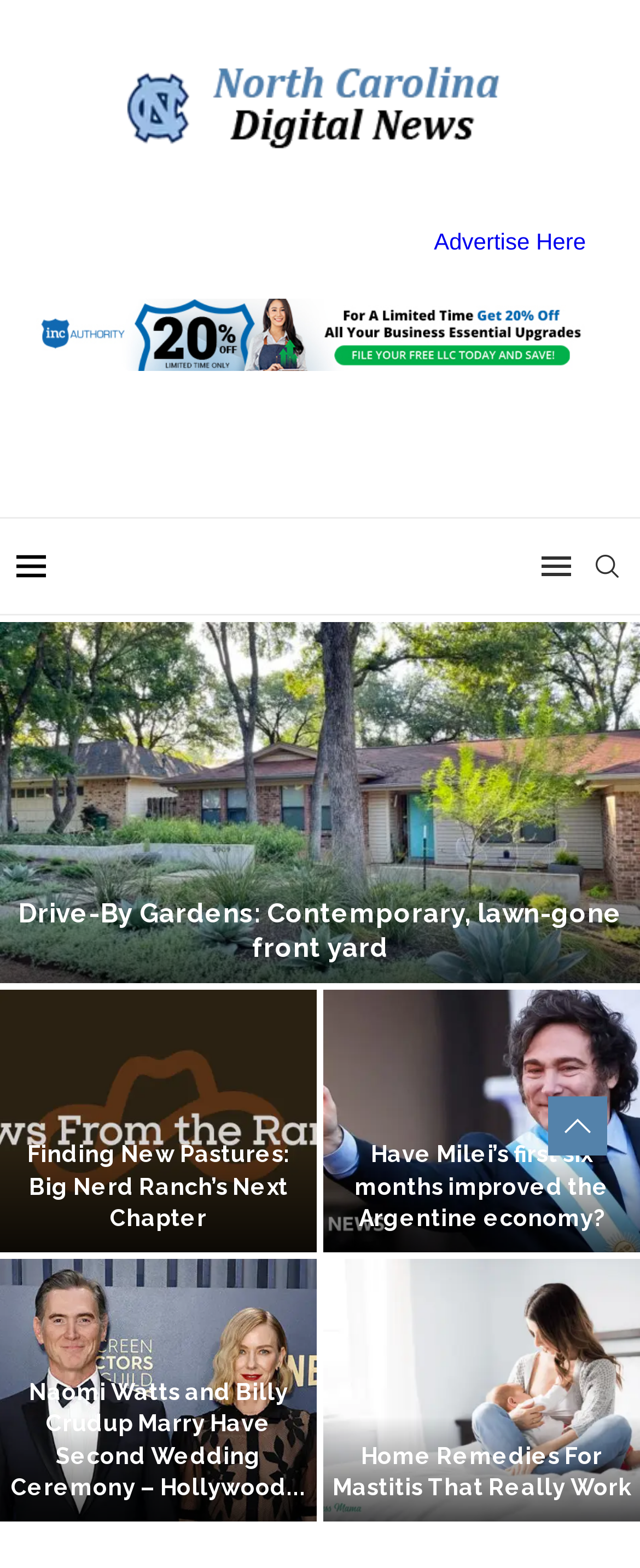Given the element description: "alt="North Carolina Digital News"", predict the bounding box coordinates of the UI element it refers to, using four float numbers between 0 and 1, i.e., [left, top, right, bottom].

[0.192, 0.042, 0.808, 0.095]